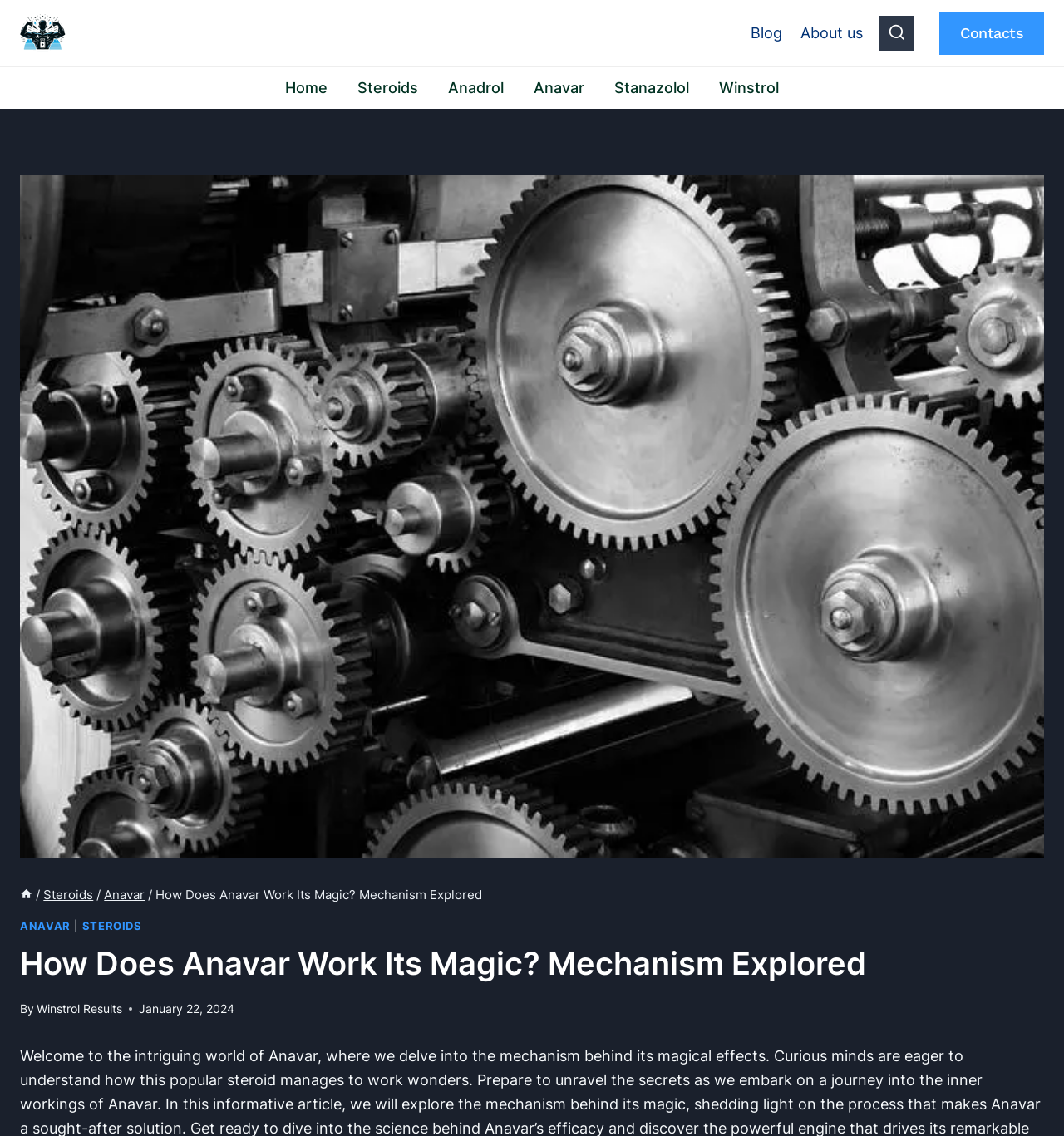Based on the image, please elaborate on the answer to the following question:
What is the name of the author of this article?

The author's name is mentioned at the bottom of the webpage, next to the date 'January 22, 2024', as 'By Winstrol Results'.